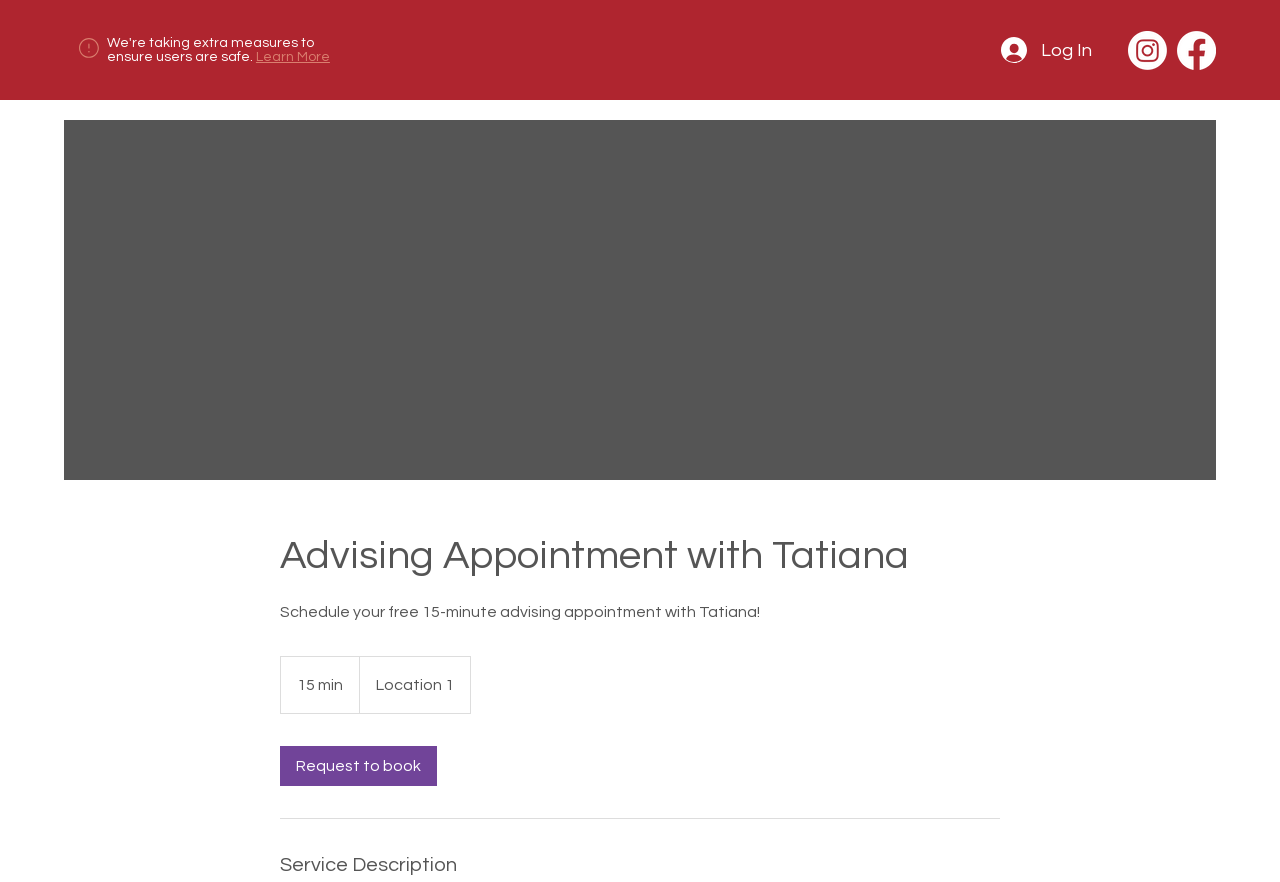Provide a thorough description of the webpage you see.

The webpage is about scheduling an advising appointment with Tatiana, the founder of FWM.org. At the top, there is a heading that says "We're taking extra measures to ensure users are safe. Learn More" with a "Learn More" button next to it. Below this, there is a small button with no text.

On the top right side, there is a social bar with links to Instagram and Facebook, each accompanied by their respective icons. Next to the social bar, there is a "Log In" button with a small image beside it.

The main content of the page is a header section that spans almost the entire width of the page. It has a heading that says "Advising Appointment with Tatiana" and a subheading that says "Schedule your free 15-minute advising appointment with Tatiana!". Below this, there are three lines of text: "15 min", "Location 1", and a link to "Request to book". 

Underneath the main content, there is a horizontal separator line, followed by a heading that says "Service Description".